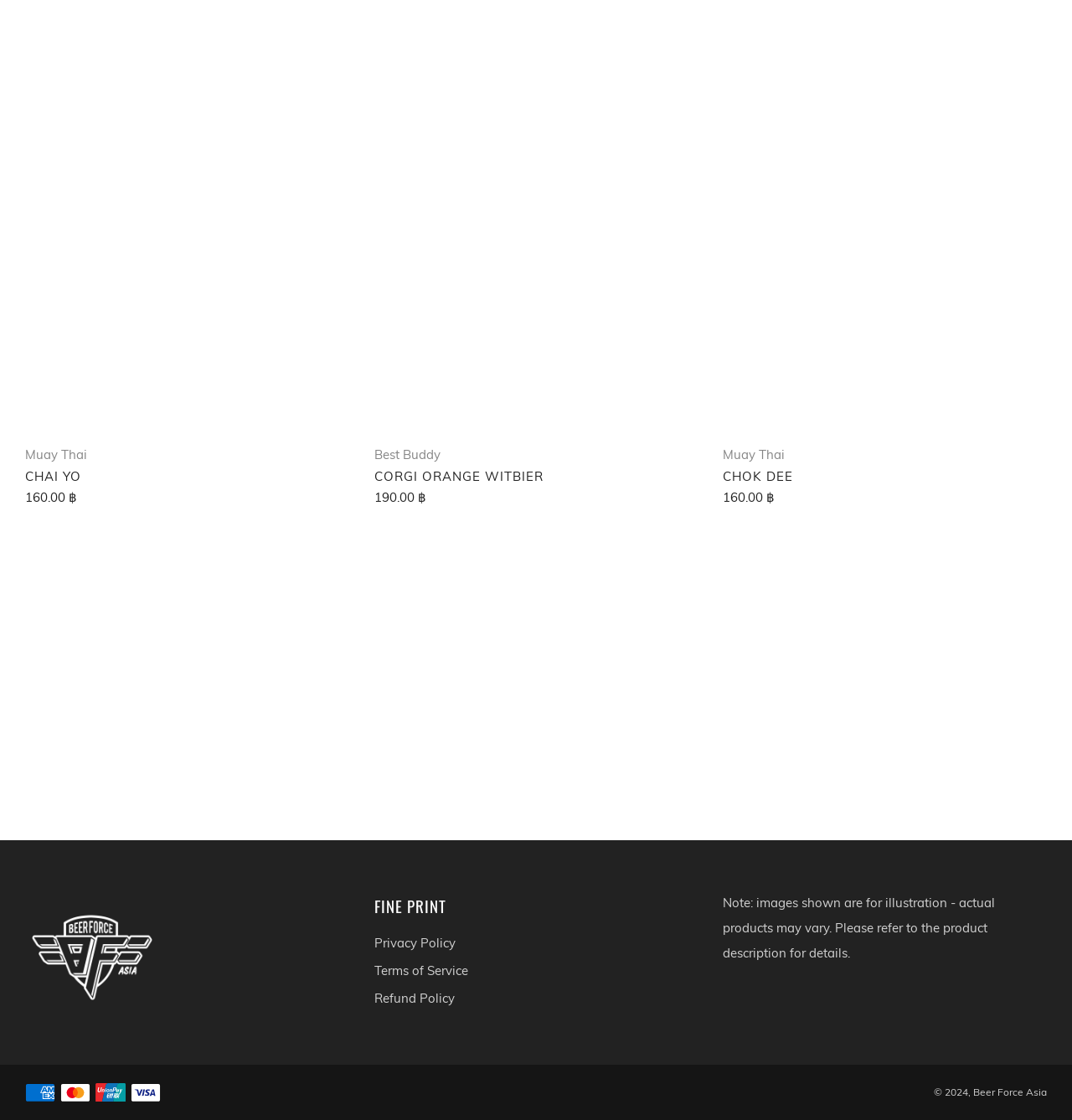What is the company name mentioned at the bottom of the page?
From the image, respond using a single word or phrase.

Beer Force Asia